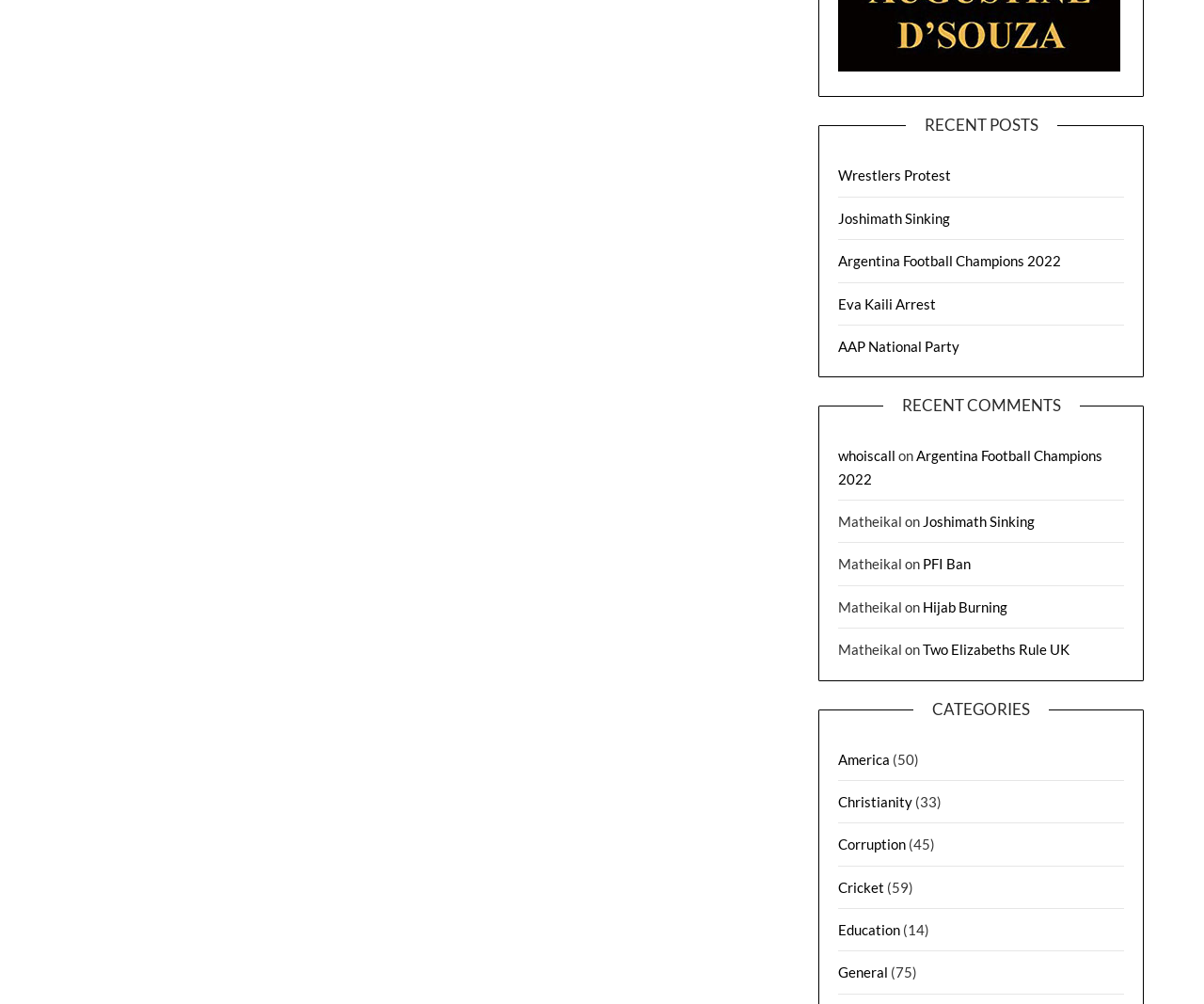How many comments are there on the post 'Argentina Football Champions 2022'?
Give a single word or phrase answer based on the content of the image.

1